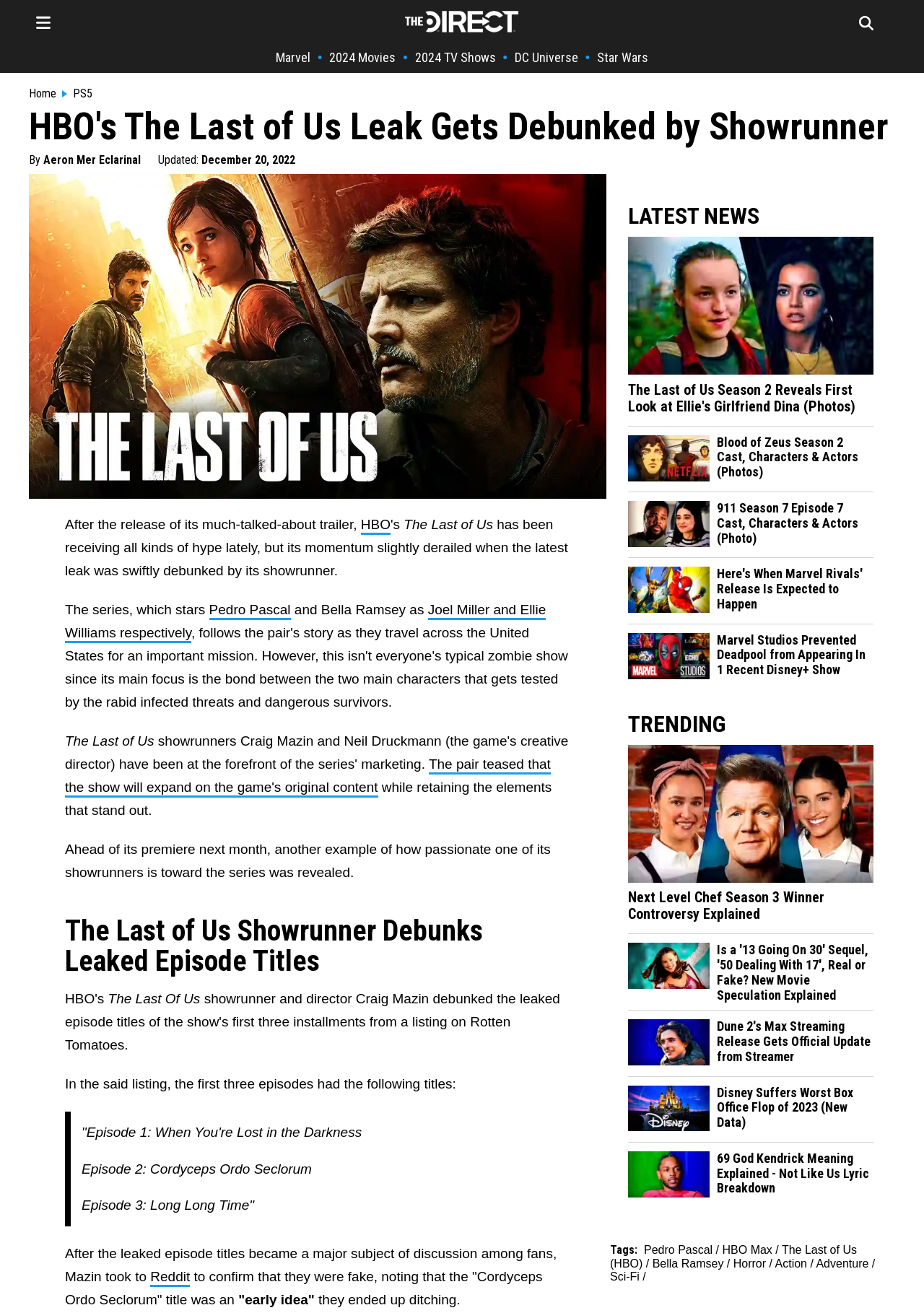Answer this question in one word or a short phrase: What is the name of the showrunner who debunked the leaked episode titles?

Craig Mazin